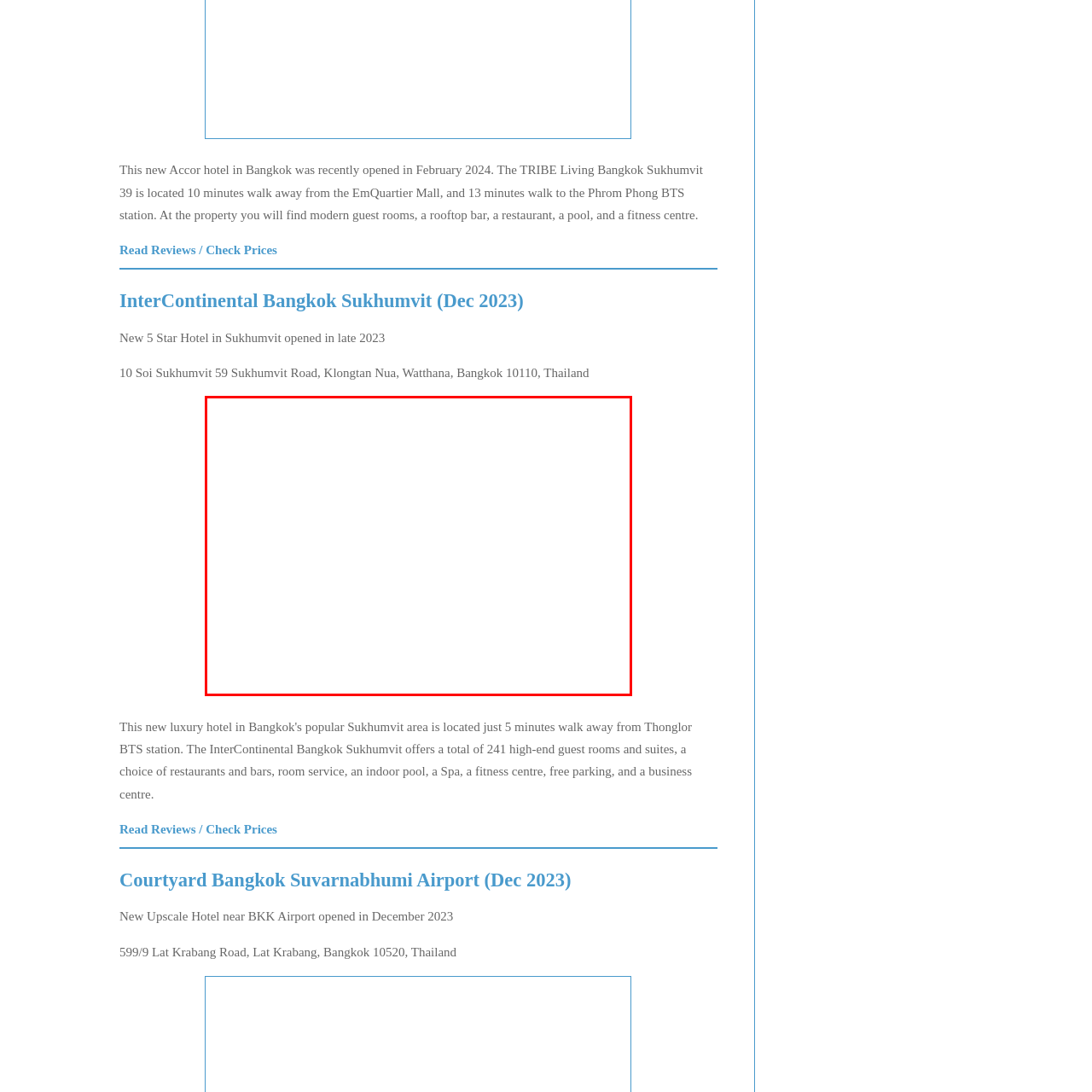What type of rooms does the hotel offer?
Please closely examine the image within the red bounding box and provide a detailed answer based on the visual information.

According to the caption, the hotel boasts modern guest rooms designed for comfort. This suggests that the hotel prioritizes providing a comfortable and modern accommodation experience for its guests.